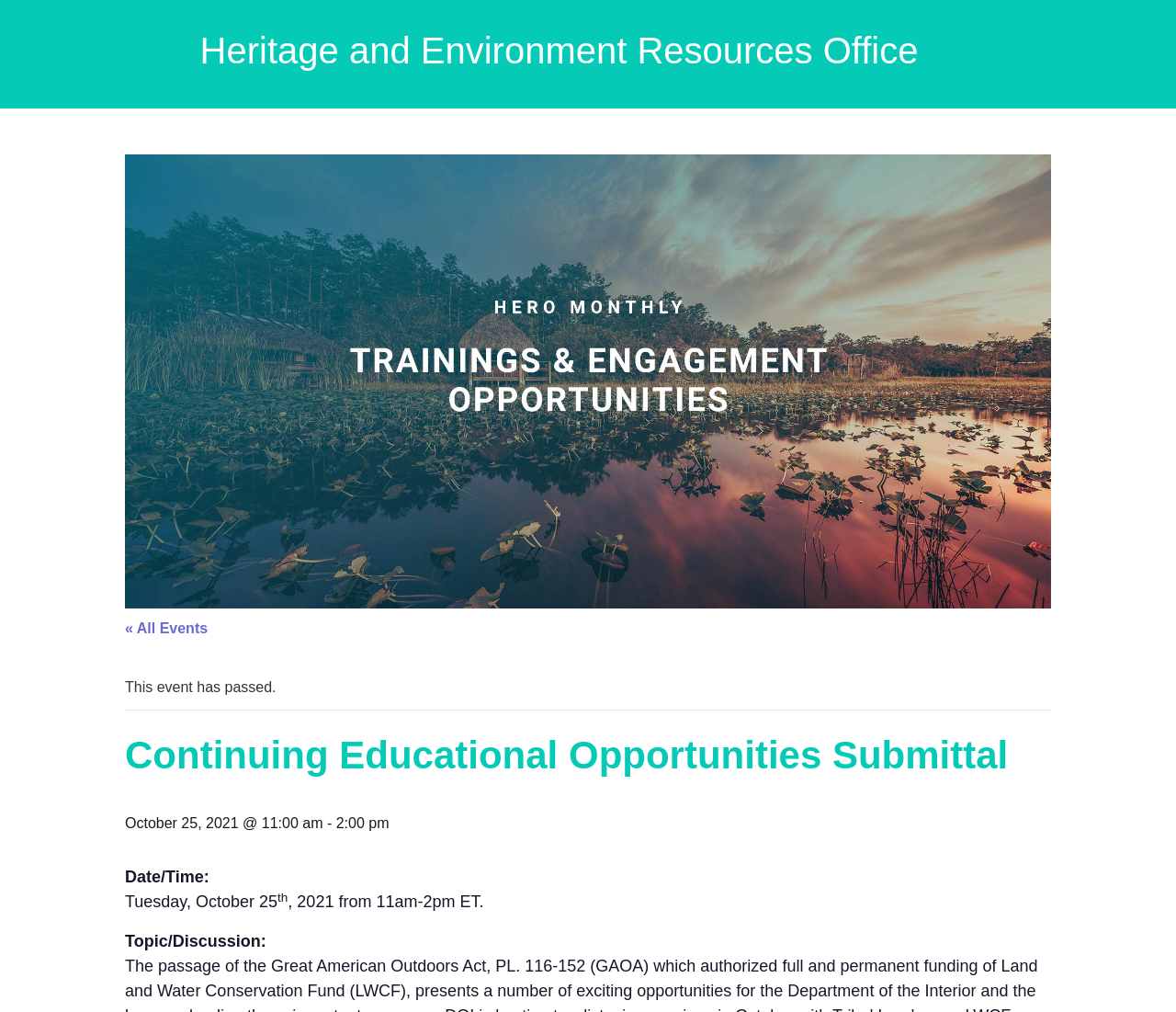What is the topic of discussion?
Please ensure your answer to the question is detailed and covers all necessary aspects.

I found the answer by looking at the StaticText element with the text 'Topic/Discussion:' which is located below the event details, but there is no specific topic mentioned.